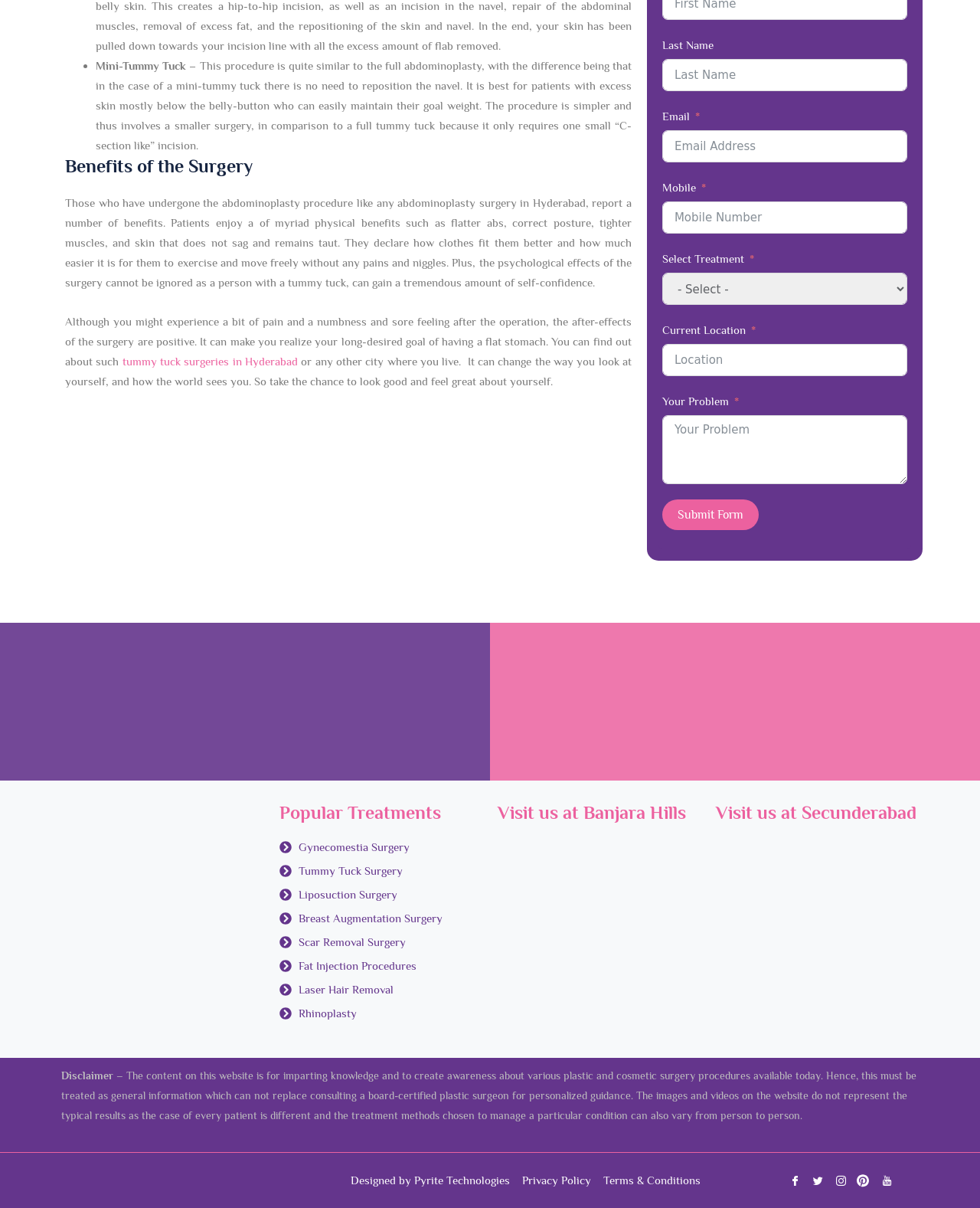Please locate the bounding box coordinates for the element that should be clicked to achieve the following instruction: "Select a treatment from the dropdown". Ensure the coordinates are given as four float numbers between 0 and 1, i.e., [left, top, right, bottom].

[0.676, 0.226, 0.926, 0.252]